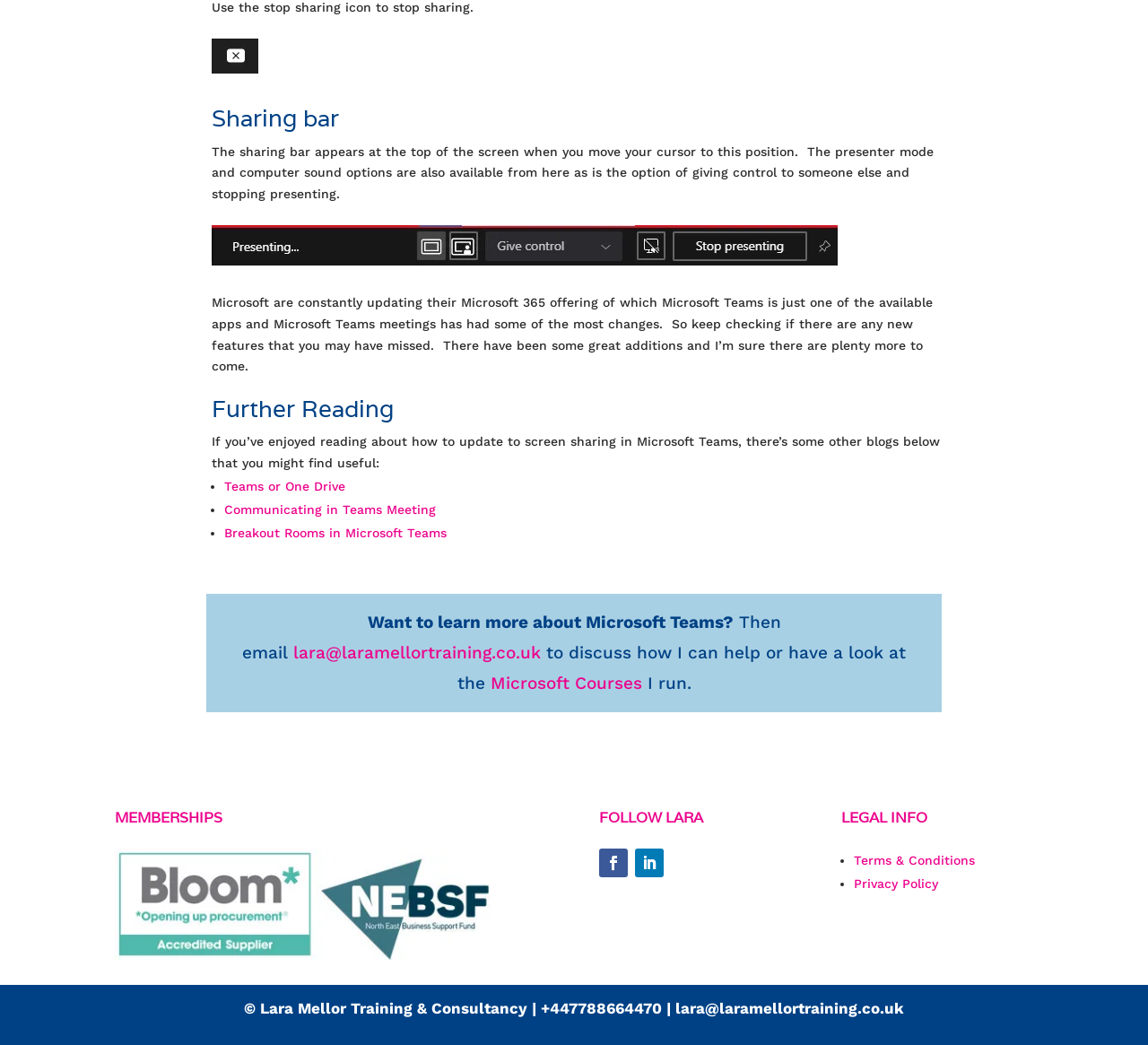Answer the following in one word or a short phrase: 
What is the topic of the sharing bar?

Microsoft Teams